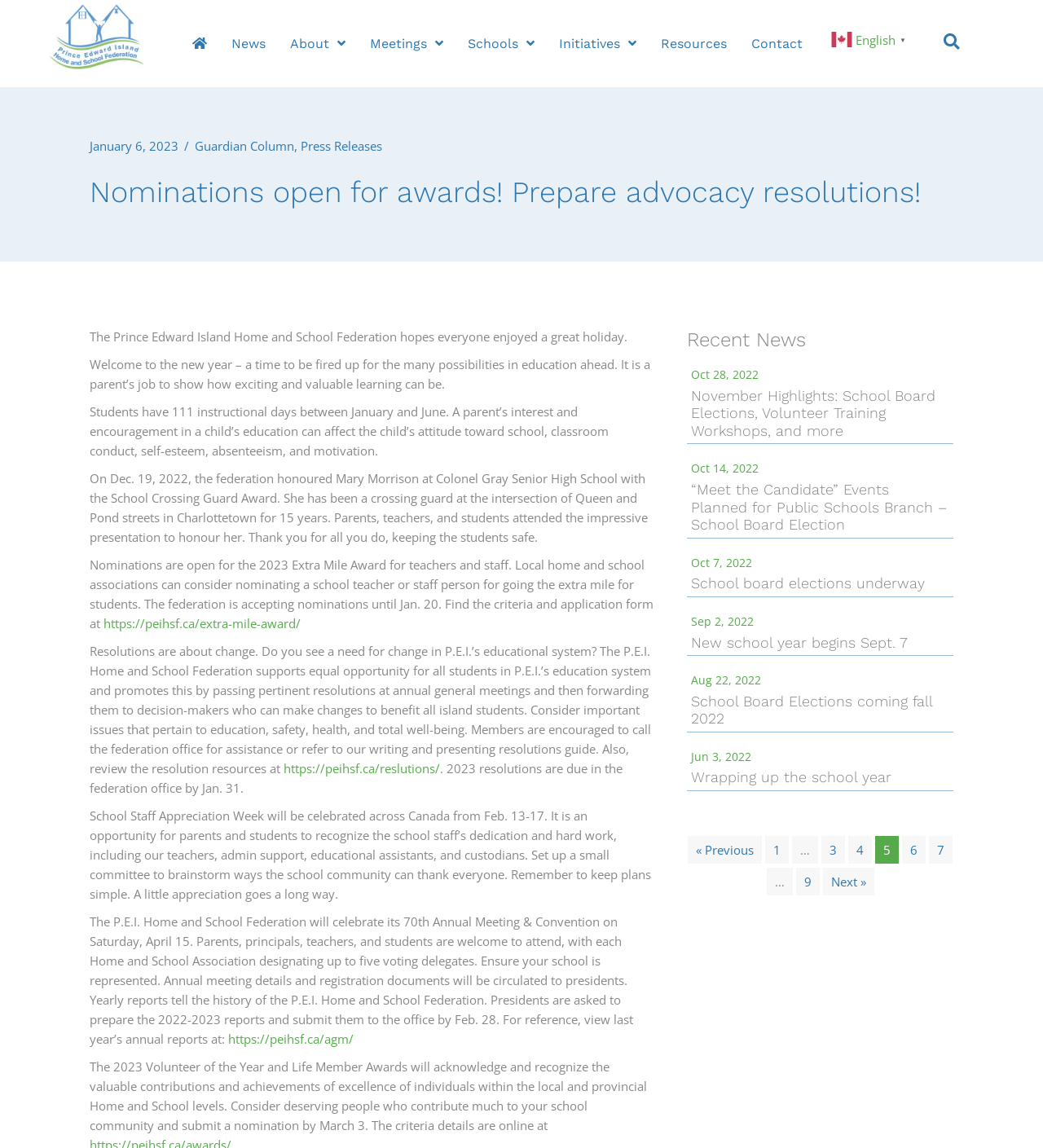Answer the following inquiry with a single word or phrase:
What is the deadline for submitting nominations for the 2023 Extra Mile Award?

Jan. 20